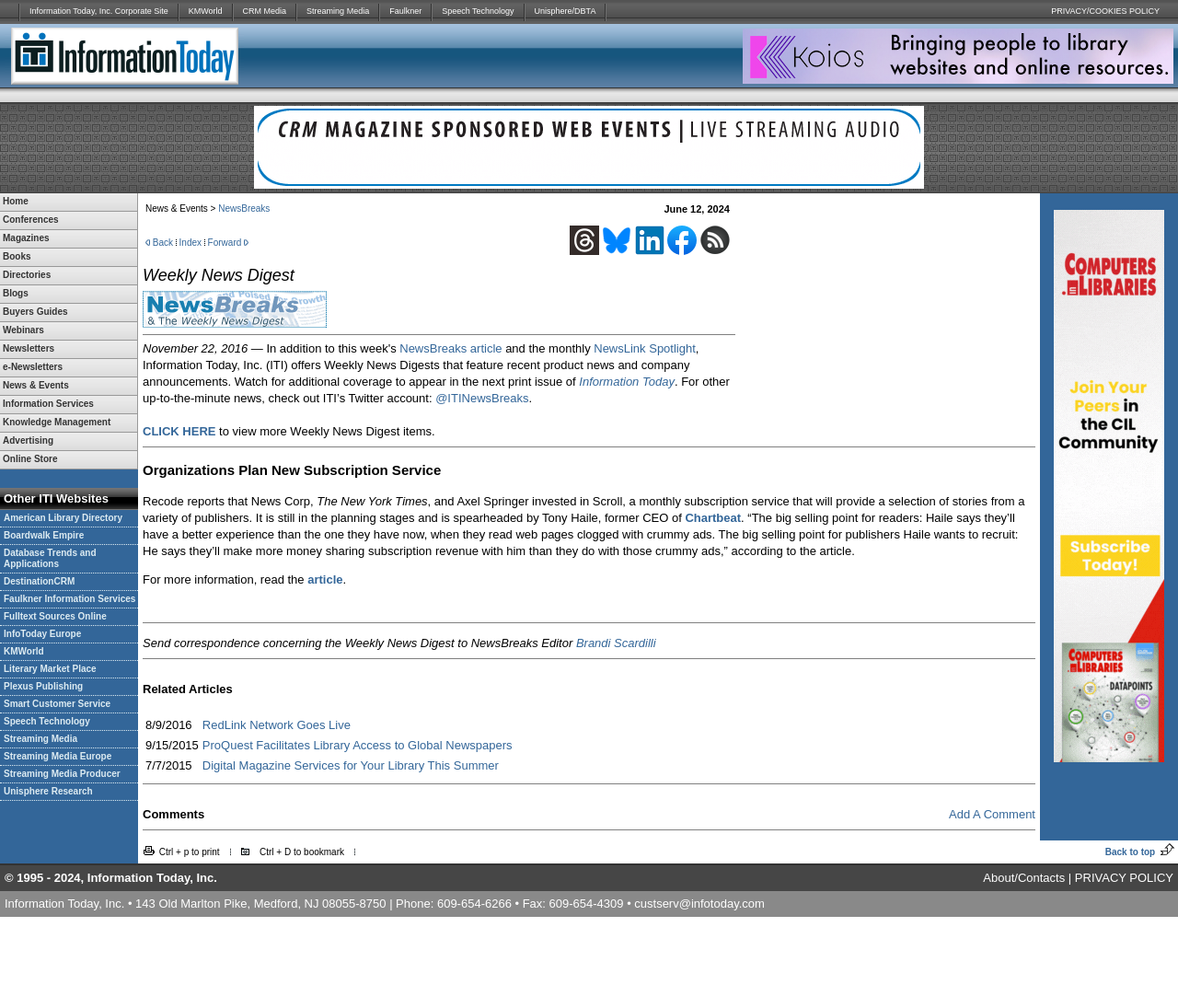Could you indicate the bounding box coordinates of the region to click in order to complete this instruction: "Click on Information Today, Inc. Corporate Site".

[0.017, 0.0, 0.151, 0.024]